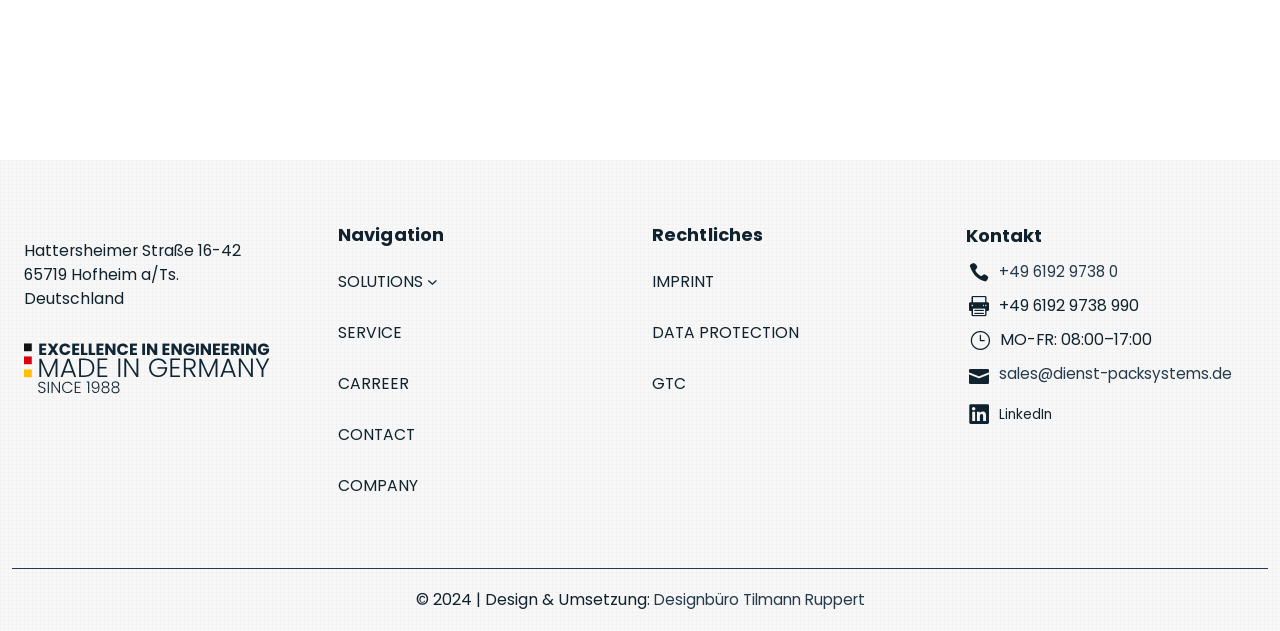Please reply to the following question with a single word or a short phrase:
What is the email address for sales?

sales@dienst-packsystems.de